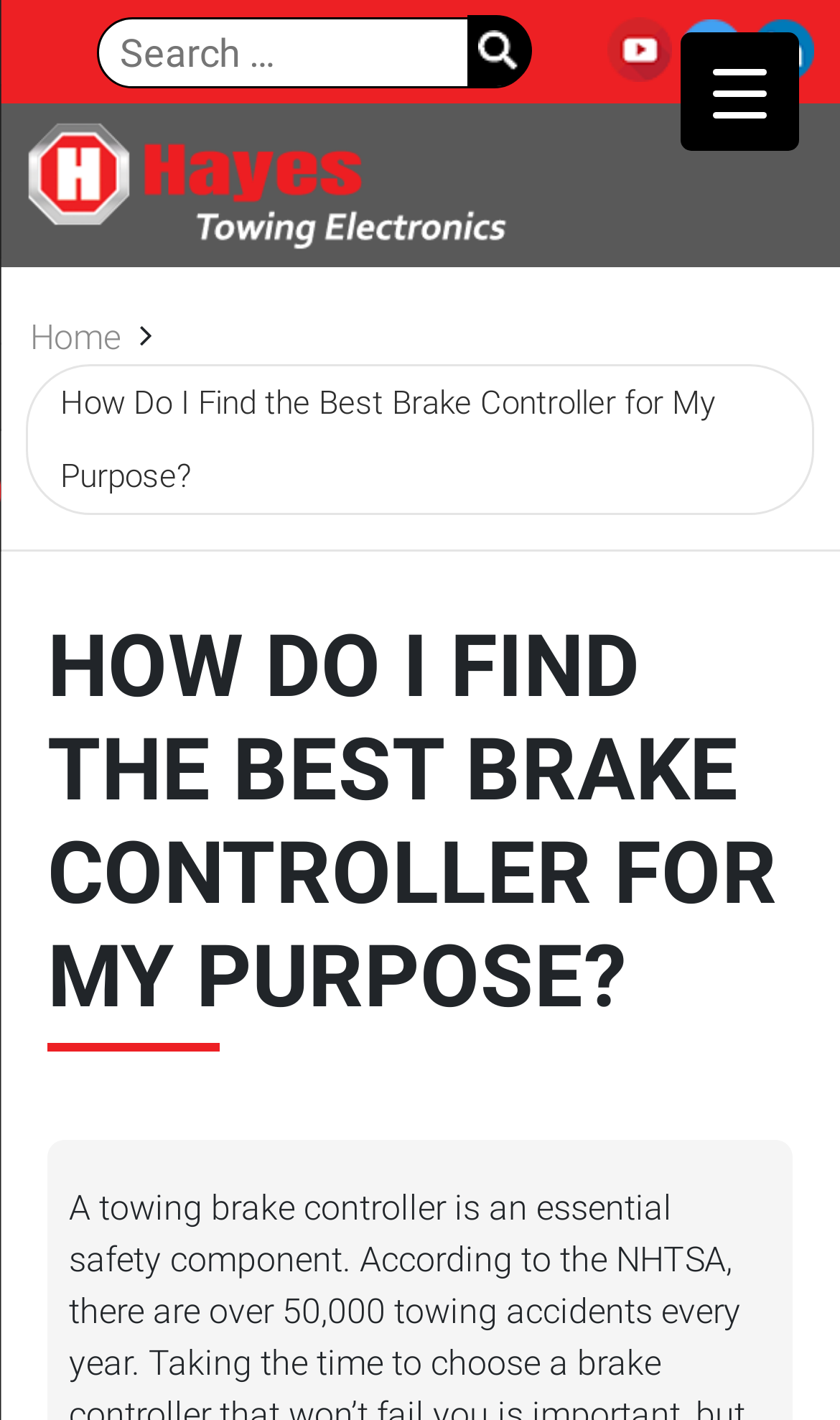Please identify and generate the text content of the webpage's main heading.

HOW DO I FIND THE BEST BRAKE CONTROLLER FOR MY PURPOSE?